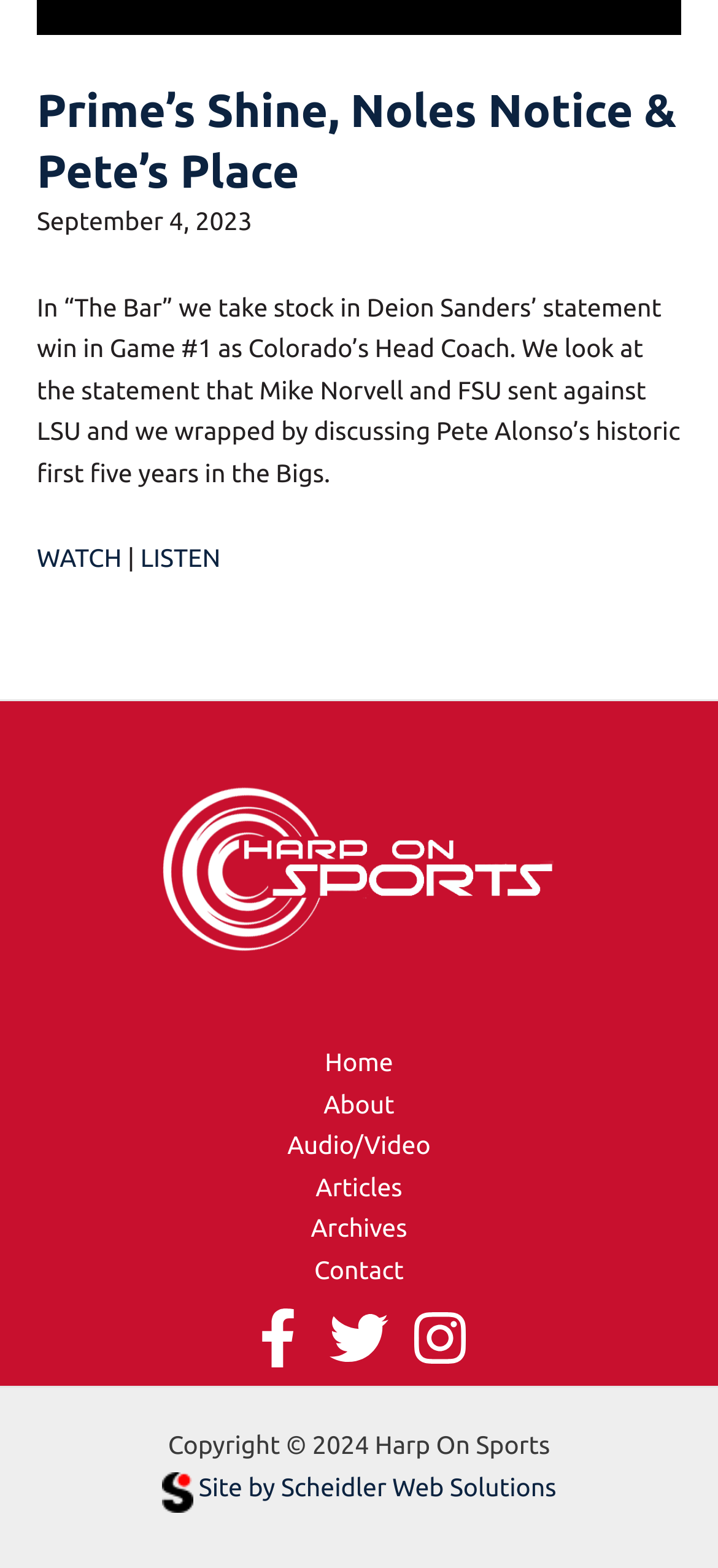Indicate the bounding box coordinates of the clickable region to achieve the following instruction: "Click on the 'Prime’s Shine, Noles Notice & Pete’s Place' link."

[0.051, 0.054, 0.942, 0.125]